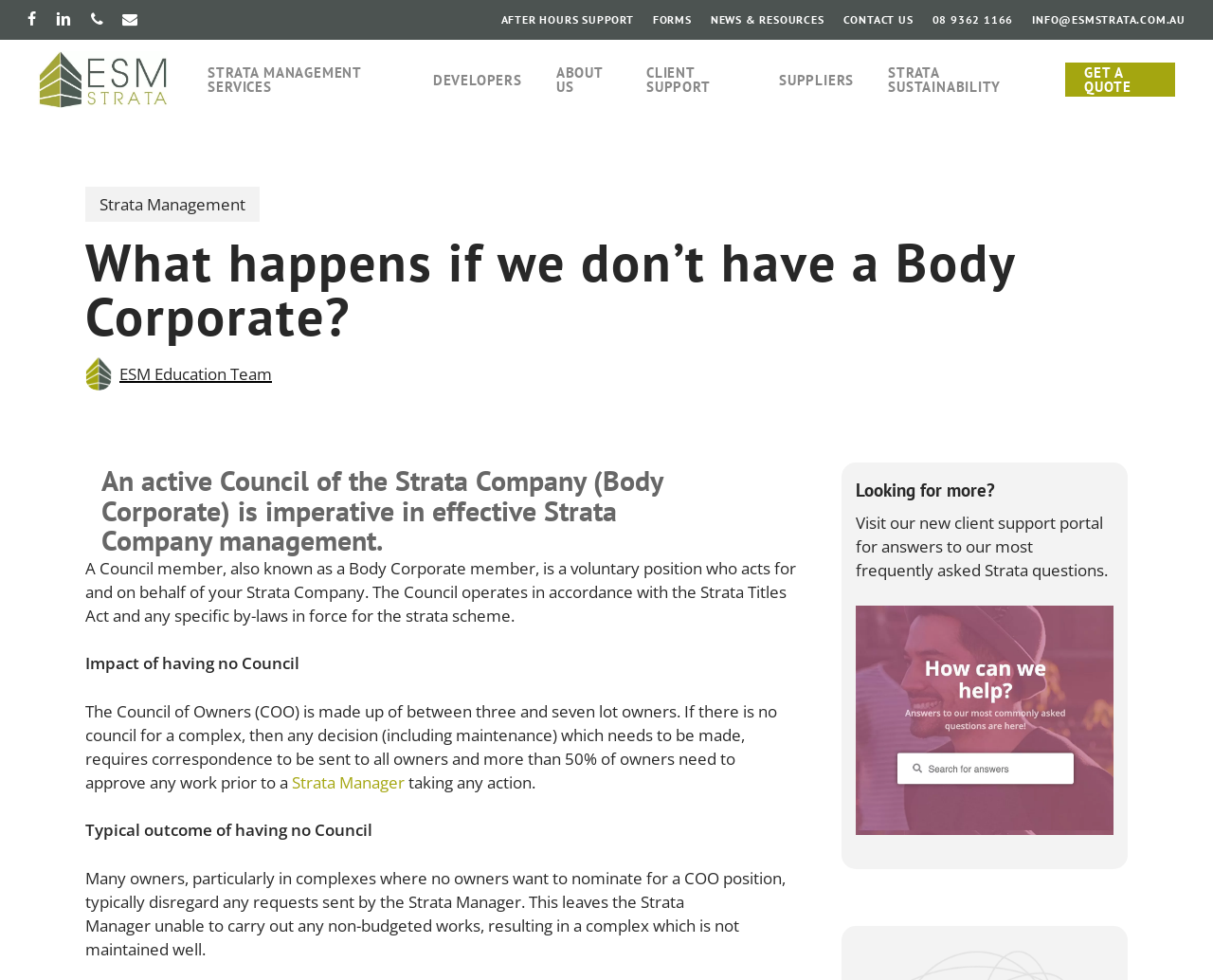What happens if there is no Council for a complex?
Provide a comprehensive and detailed answer to the question.

If there is no council for a complex, then any decision (including maintenance) which needs to be made, requires correspondence to be sent to all owners and more than 50% of owners need to approve any work prior to a taking any action.